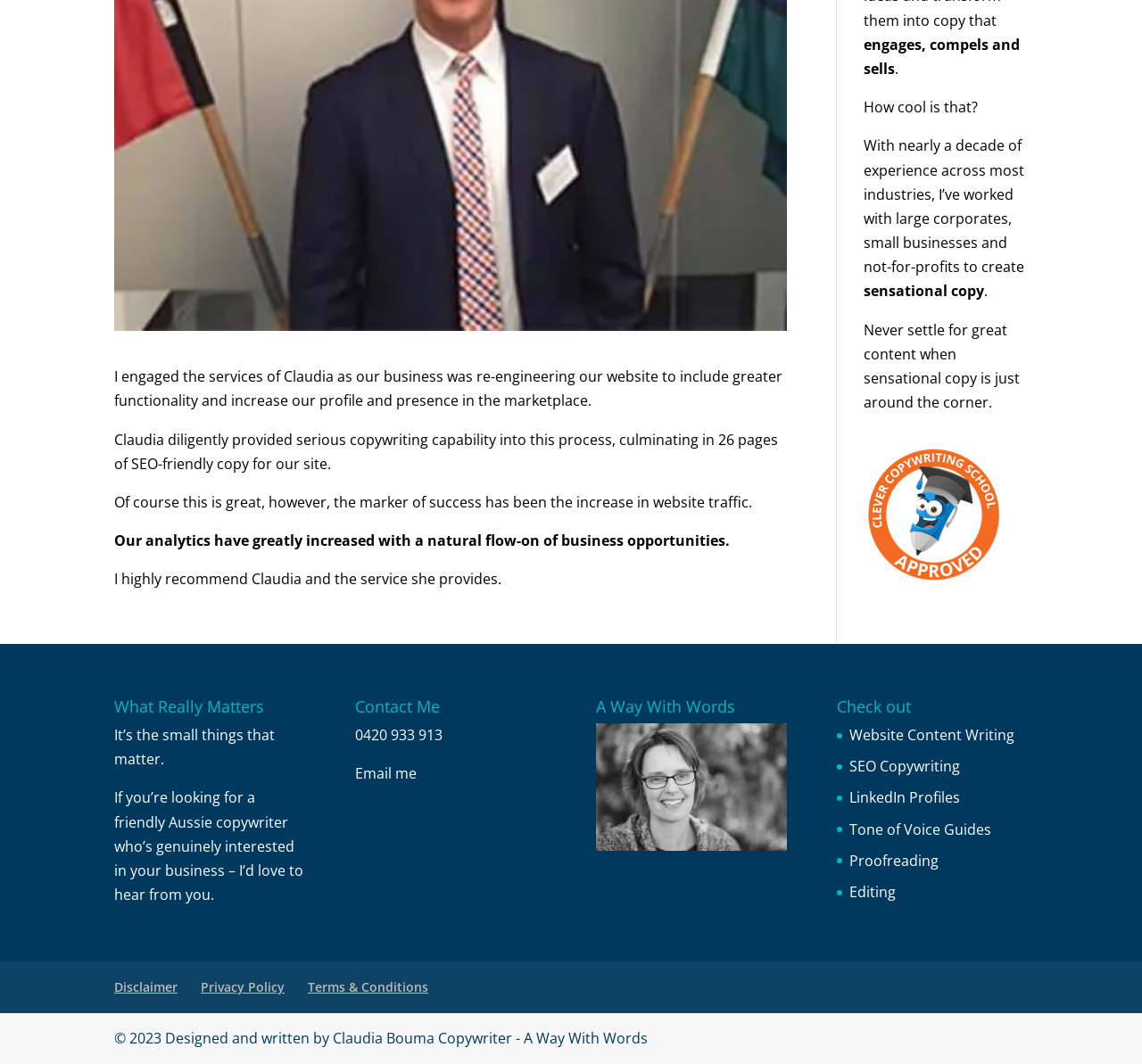From the webpage screenshot, identify the region described by Contact. Provide the bounding box coordinates as (top-left x, top-left y, bottom-right x, bottom-right y), with each value being a floating point number between 0 and 1.

None